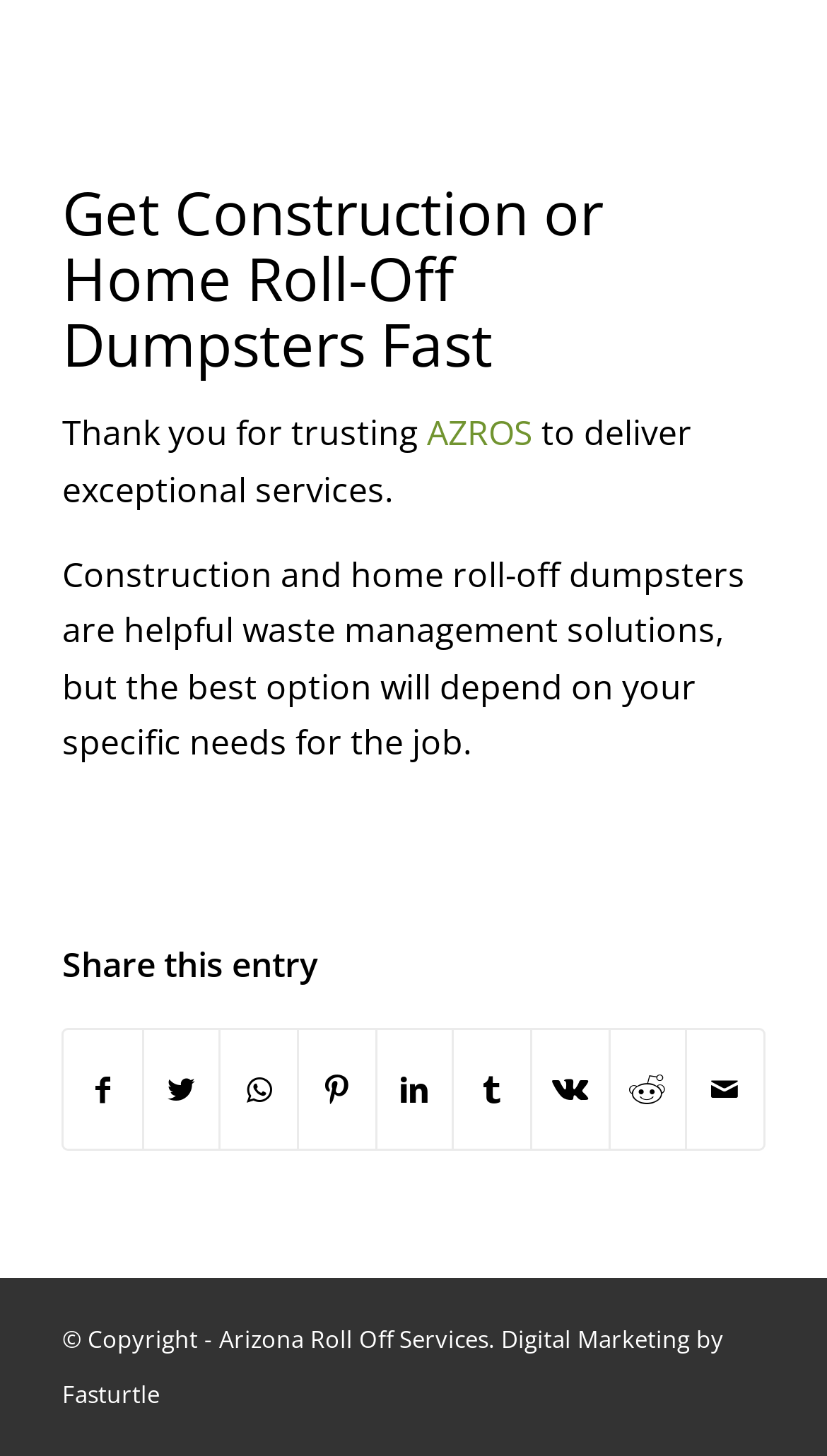Please predict the bounding box coordinates of the element's region where a click is necessary to complete the following instruction: "Click on the 'Share by Mail' link". The coordinates should be represented by four float numbers between 0 and 1, i.e., [left, top, right, bottom].

[0.831, 0.707, 0.922, 0.789]